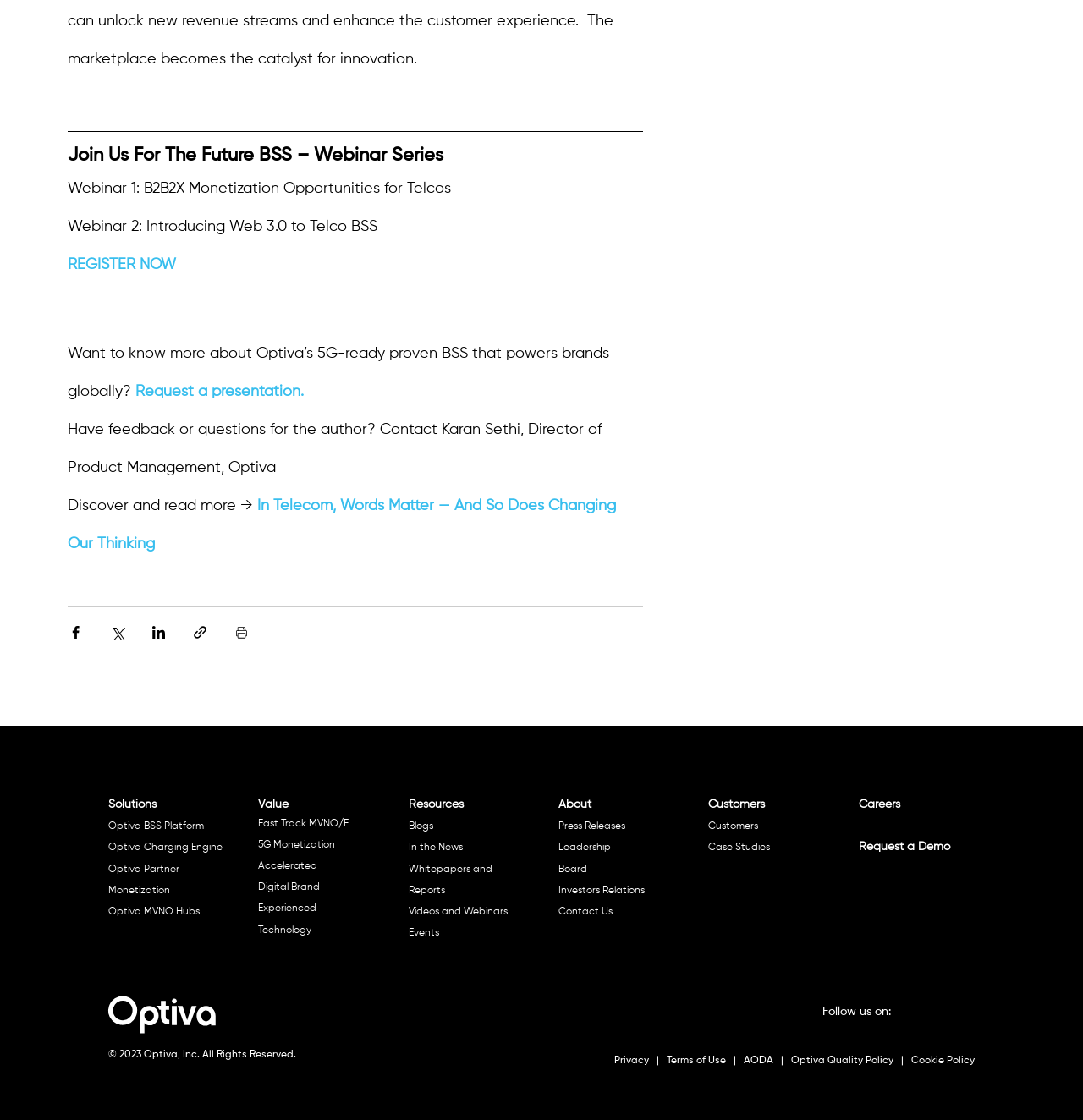What are the social media platforms listed?
Refer to the image and offer an in-depth and detailed answer to the question.

I found the answer by looking at the links in the Social Bar list element with ID 159, which contains links to LinkedIn and Youtube.